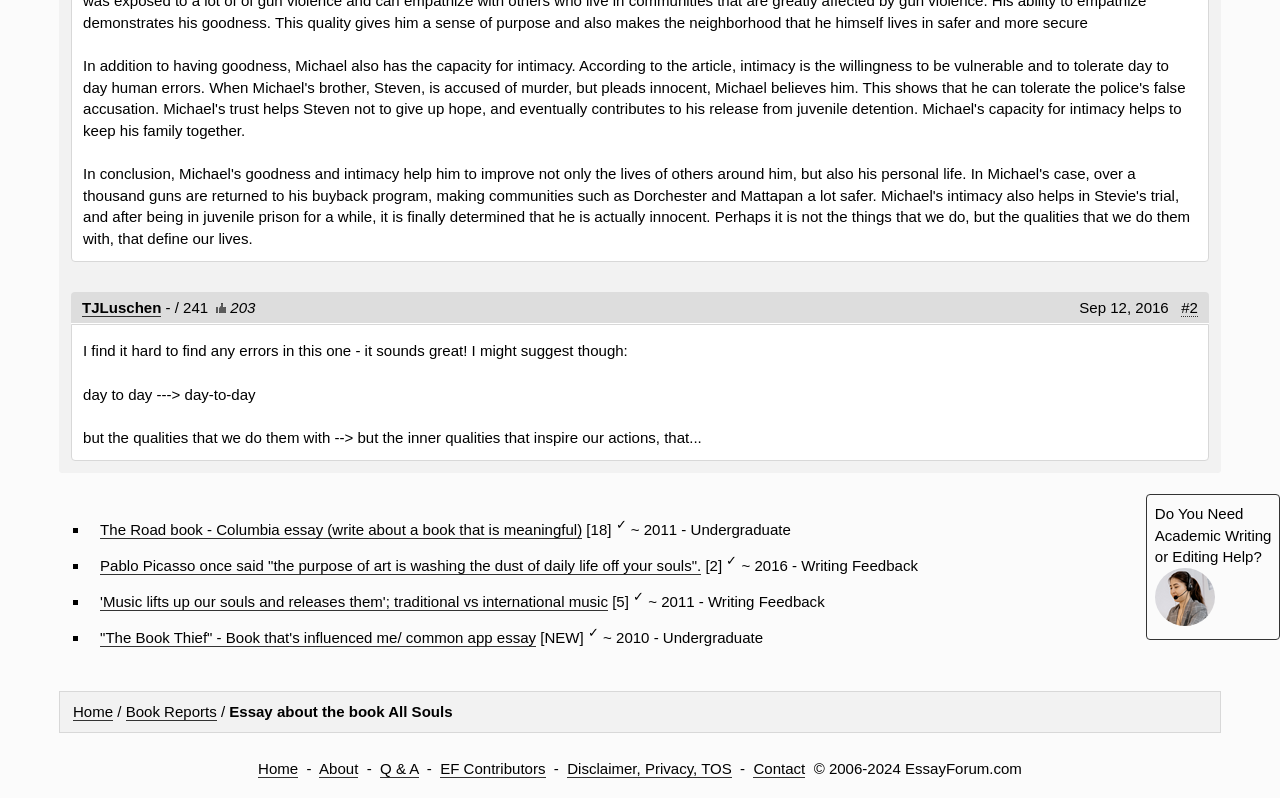Give the bounding box coordinates for the element described as: "Book Reports".

[0.098, 0.881, 0.169, 0.904]